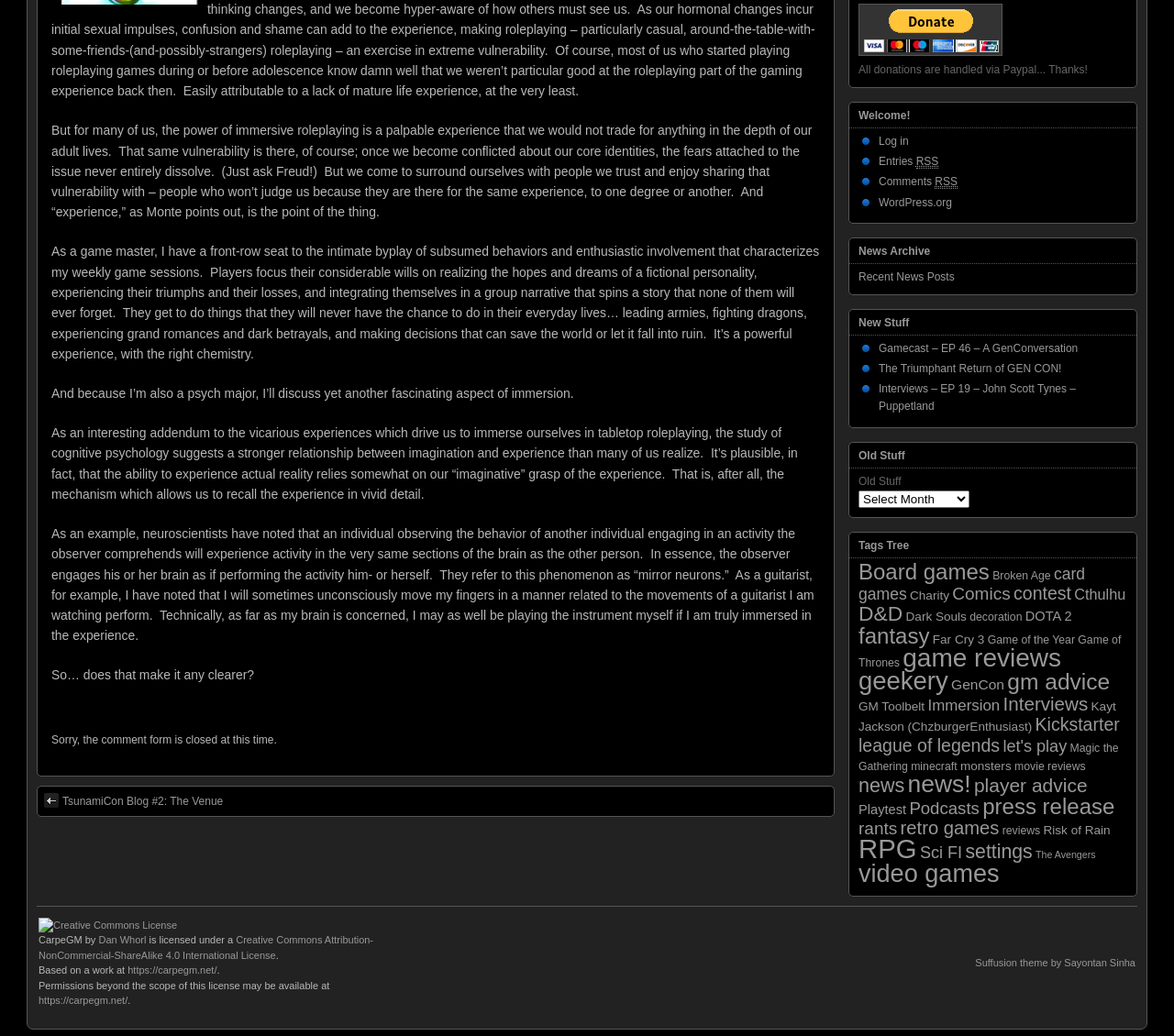Mark the bounding box of the element that matches the following description: "Close About Open About".

None